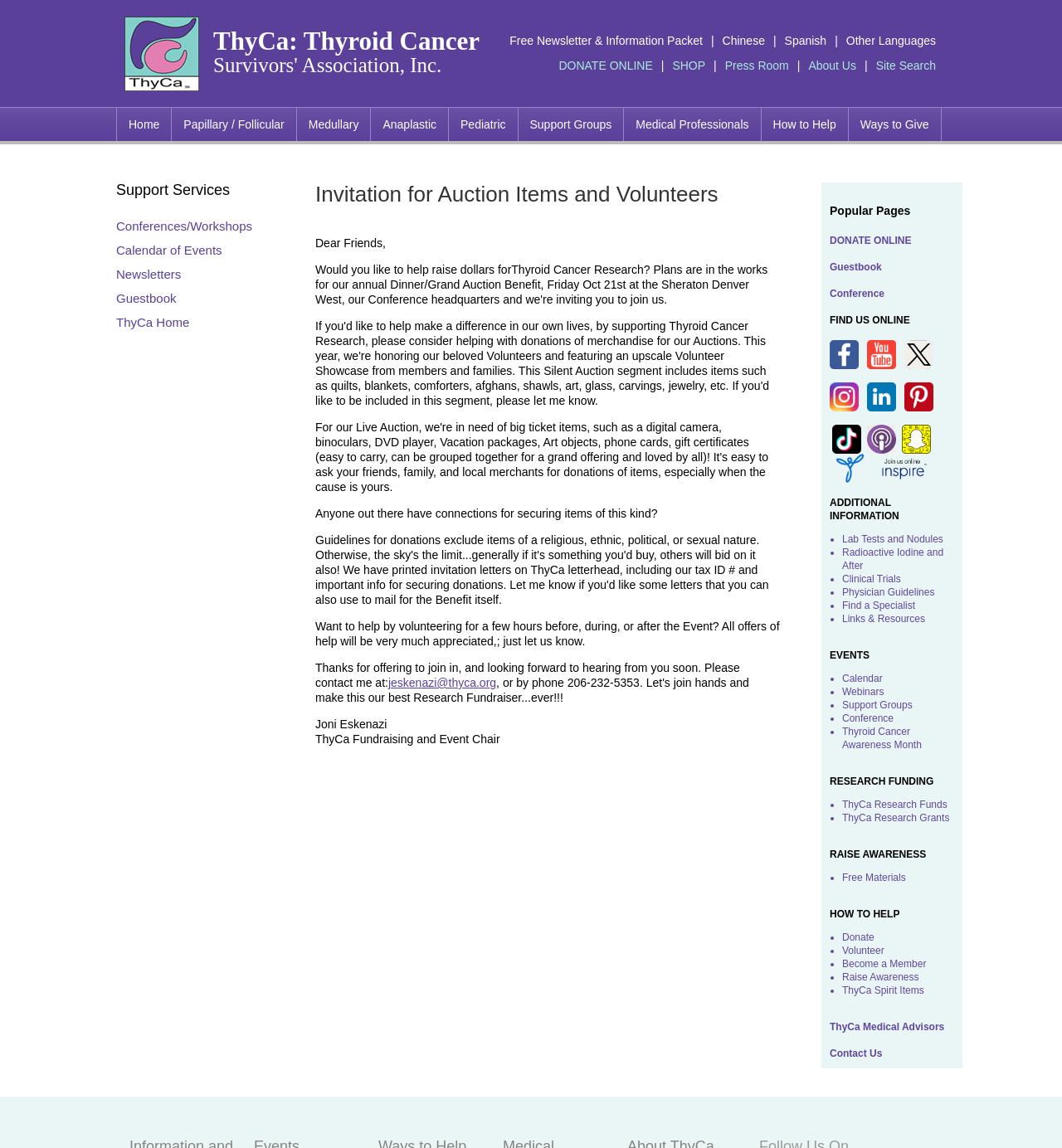Can you provide the bounding box coordinates for the element that should be clicked to implement the instruction: "View the 'Calendar of Events'"?

[0.094, 0.207, 0.266, 0.228]